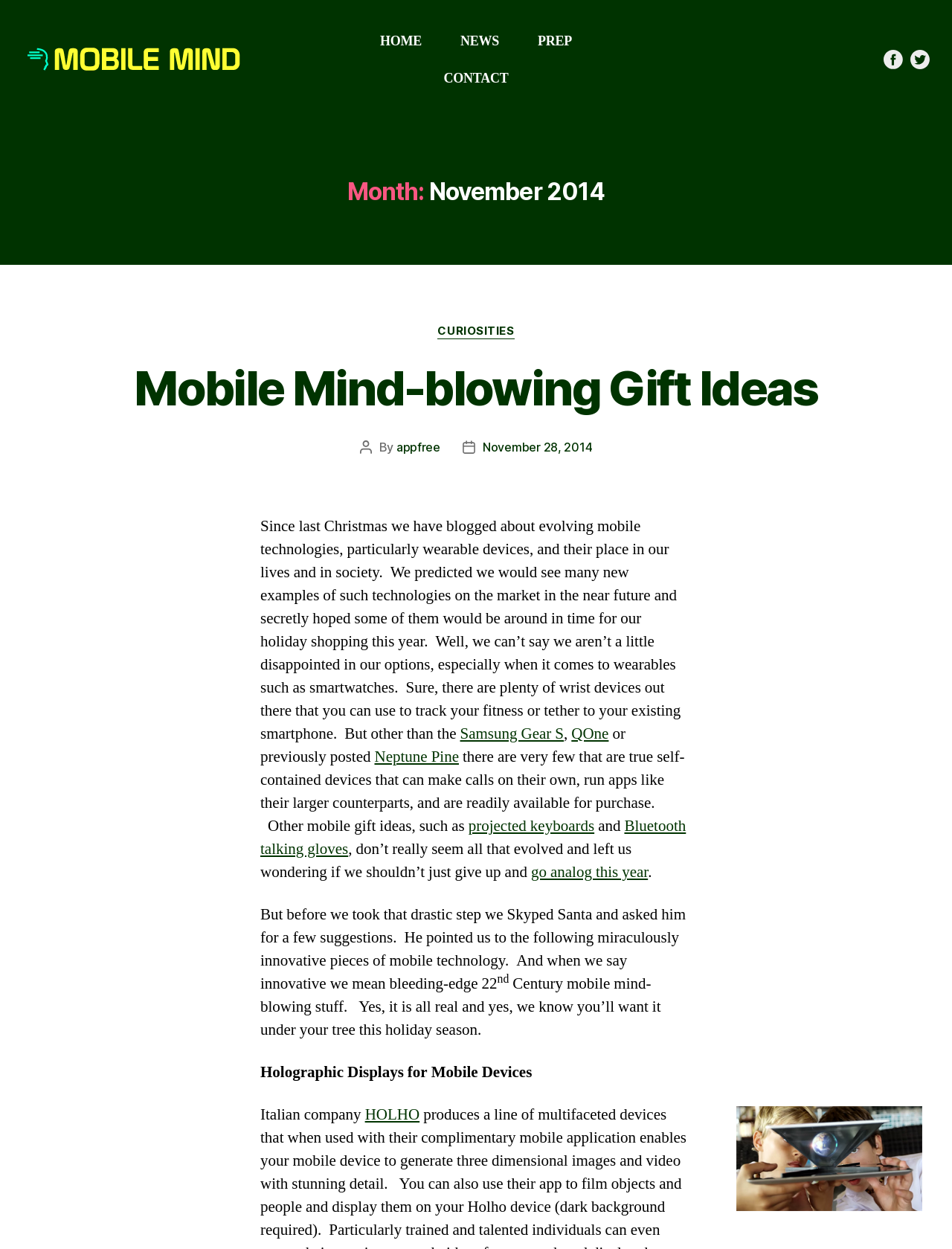Identify the bounding box coordinates for the region to click in order to carry out this instruction: "Click Mobile Mind Facebook". Provide the coordinates using four float numbers between 0 and 1, formatted as [left, top, right, bottom].

[0.924, 0.04, 0.952, 0.055]